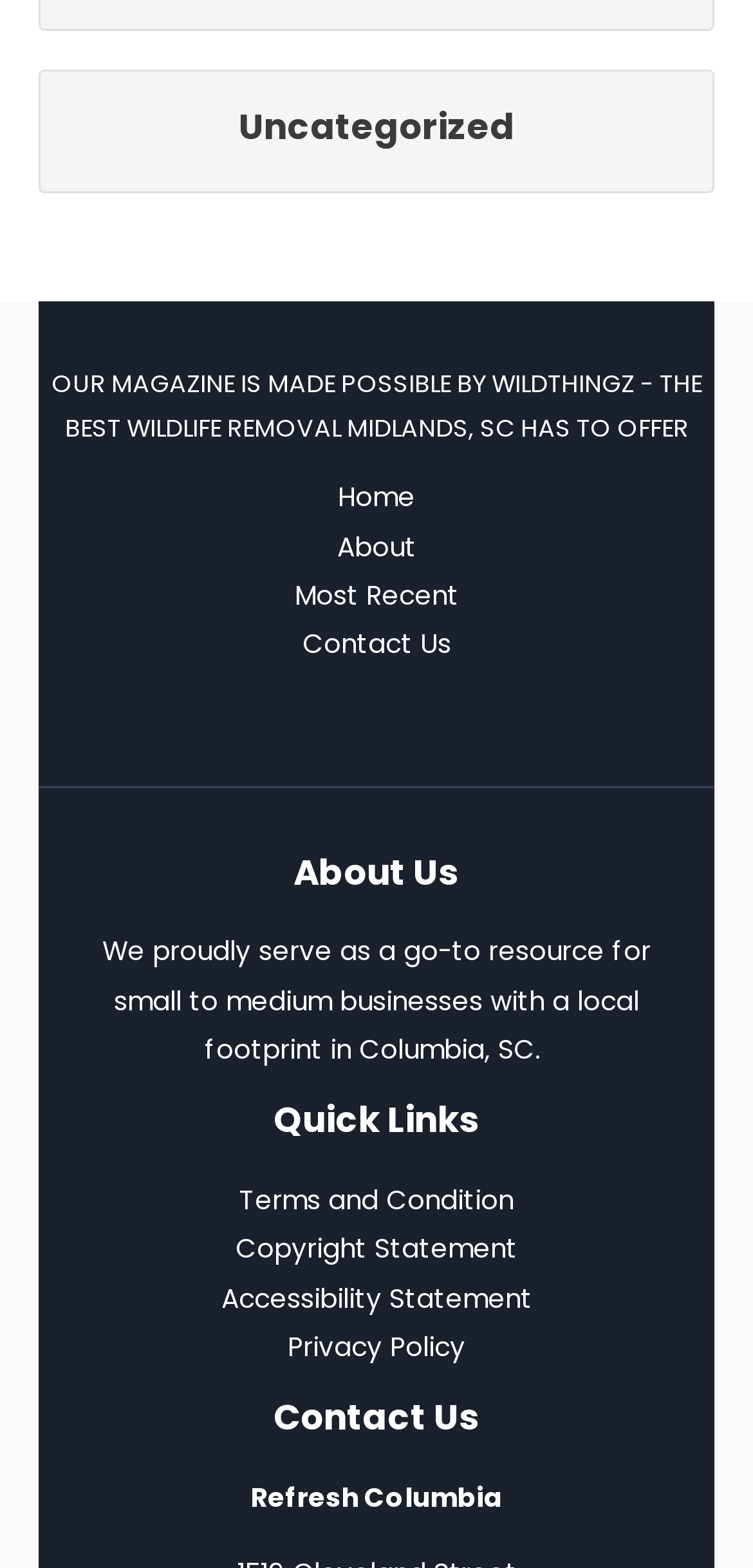What is the topic of the footer widget 4?
Look at the webpage screenshot and answer the question with a detailed explanation.

The footer widget 4 contains a heading element with the text 'About Us', indicating that the topic of this widget is about the organization or company.